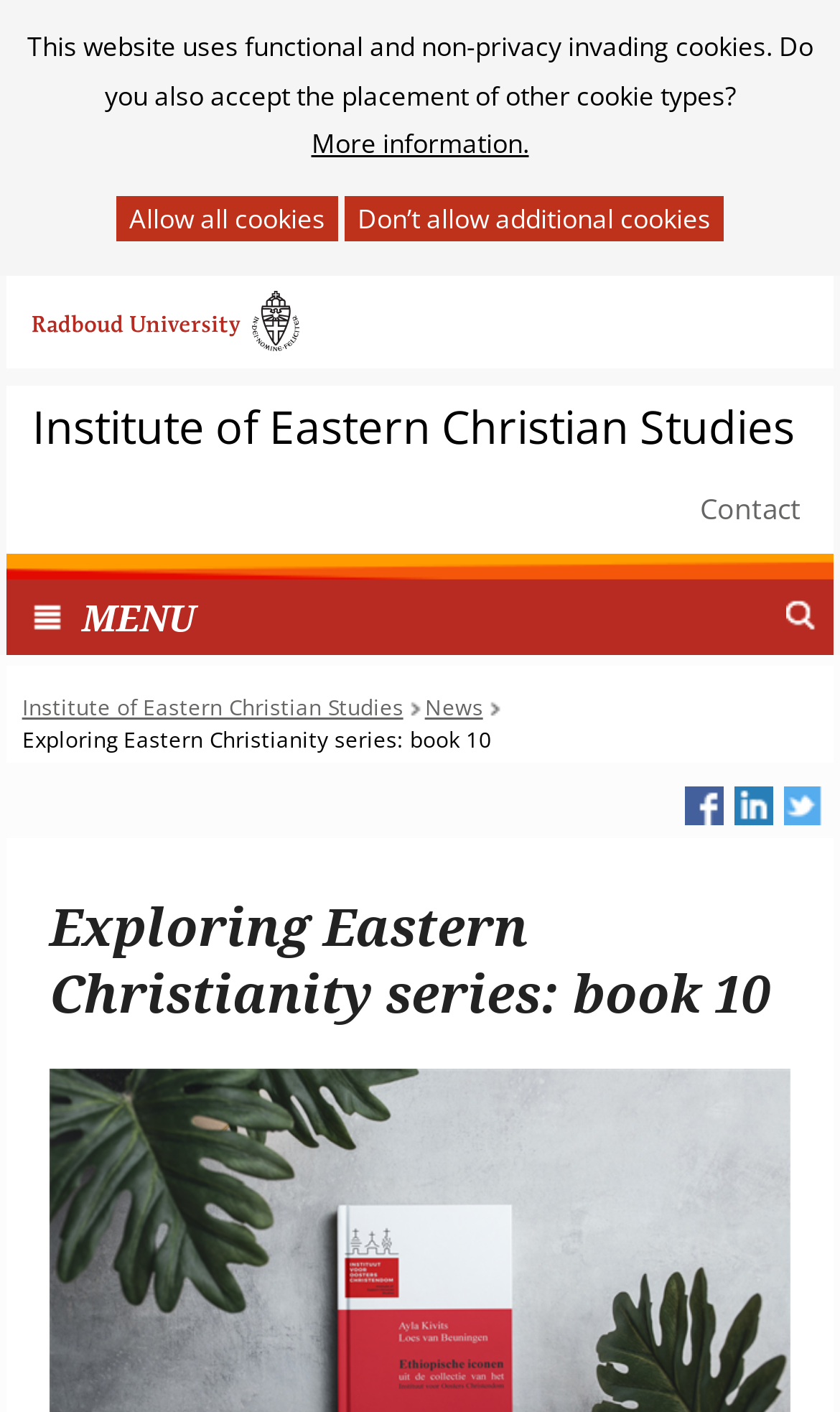Use a single word or phrase to respond to the question:
What is the purpose of the 'MENU INGEKLAPT' navigation?

To expand or collapse the menu